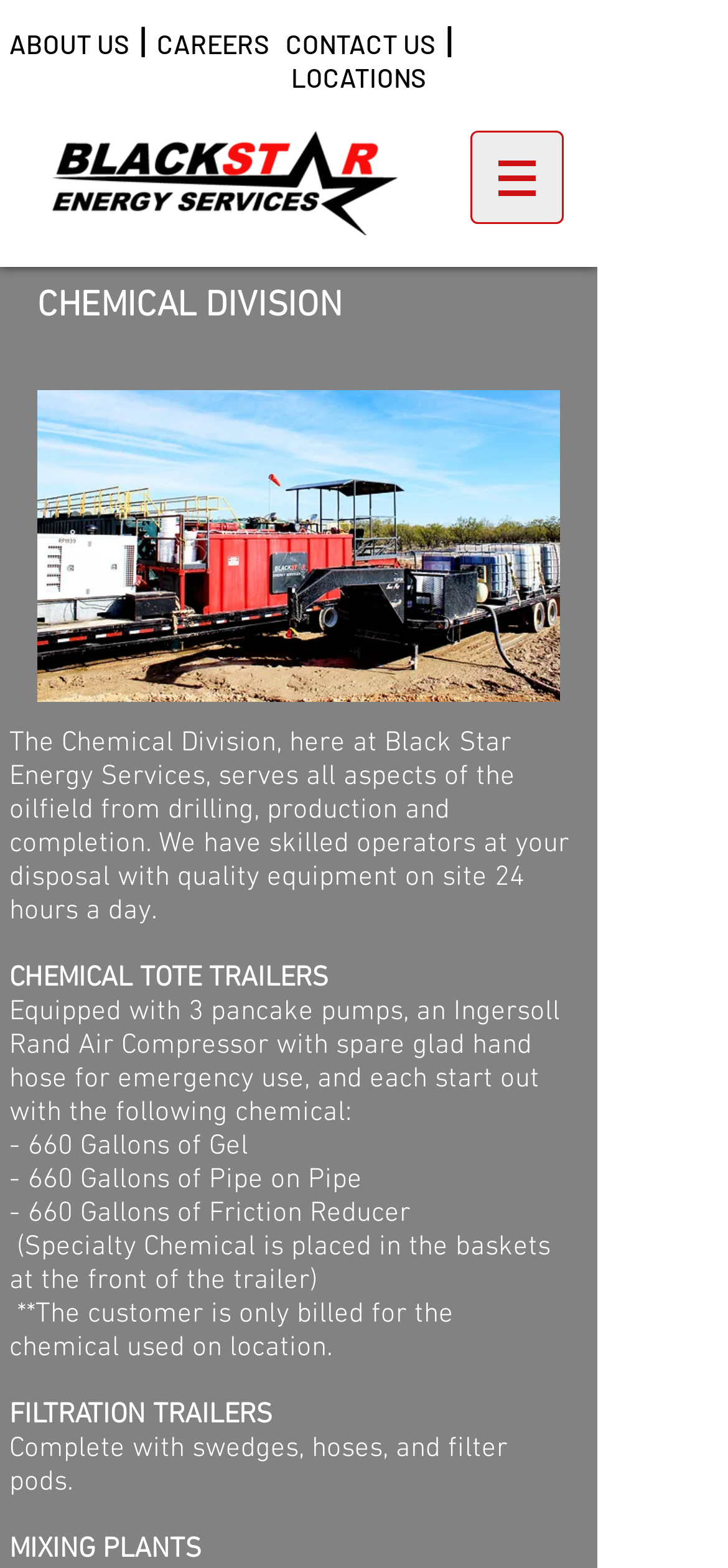Predict the bounding box of the UI element based on the description: "LOCATIONS". The coordinates should be four float numbers between 0 and 1, formatted as [left, top, right, bottom].

[0.4, 0.039, 0.585, 0.06]